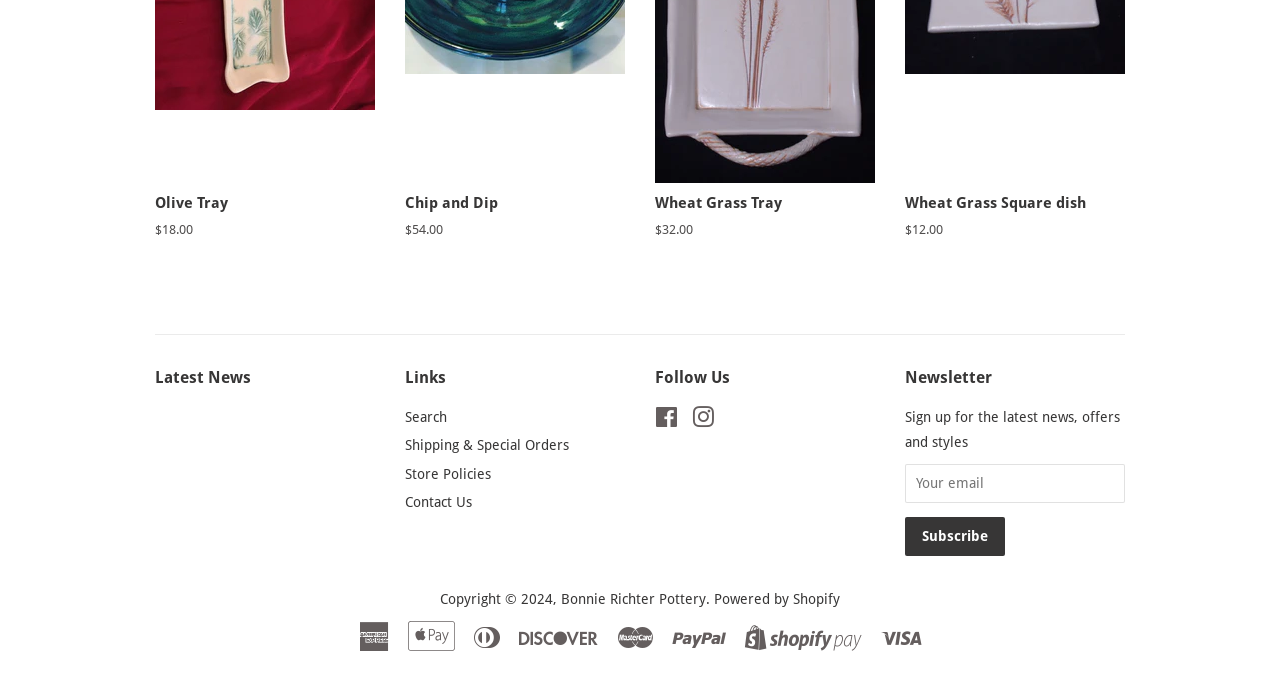Locate the bounding box coordinates of the clickable region to complete the following instruction: "Like a post."

None